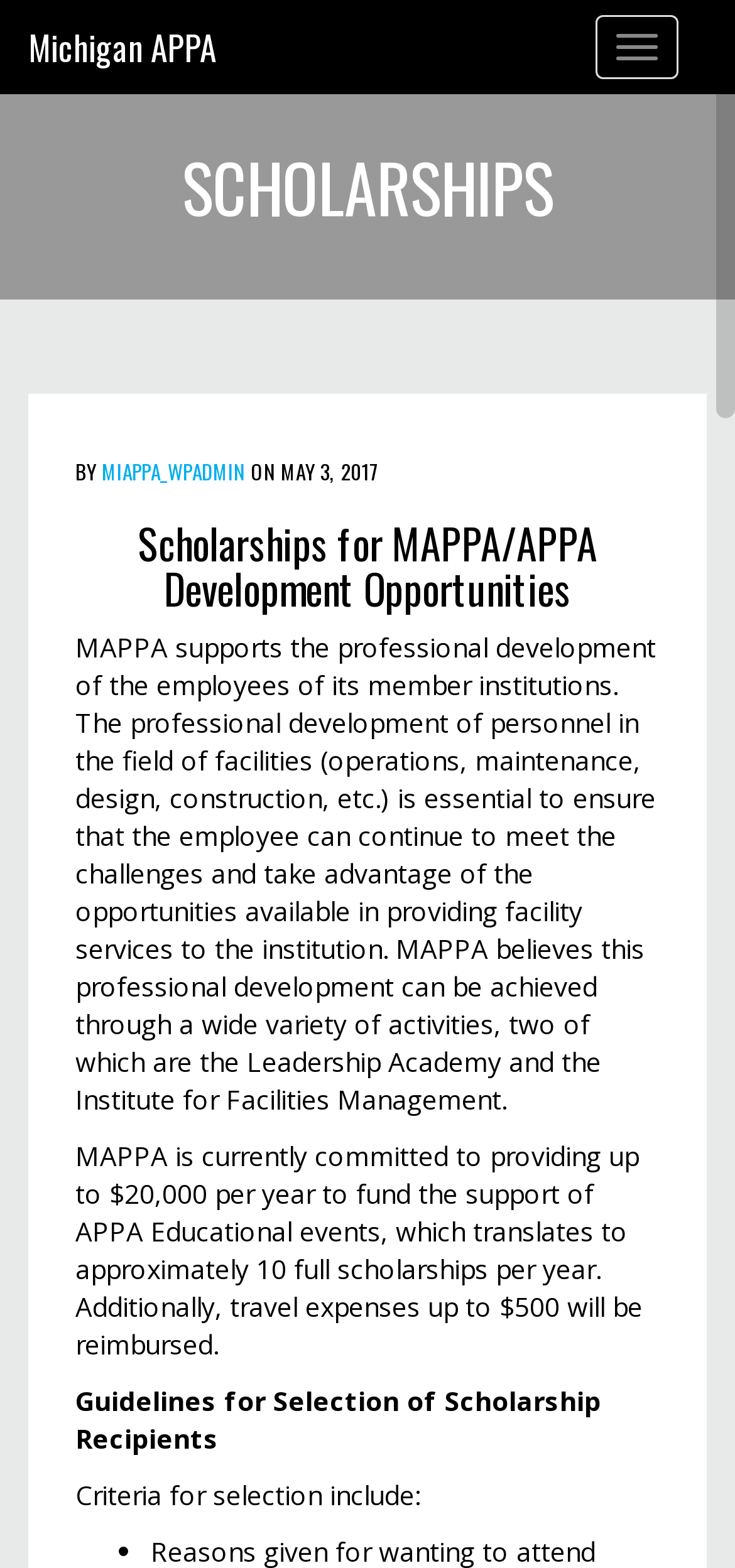Using the webpage screenshot and the element description miappa_wpadmin, determine the bounding box coordinates. Specify the coordinates in the format (top-left x, top-left y, bottom-right x, bottom-right y) with values ranging from 0 to 1.

[0.138, 0.29, 0.333, 0.309]